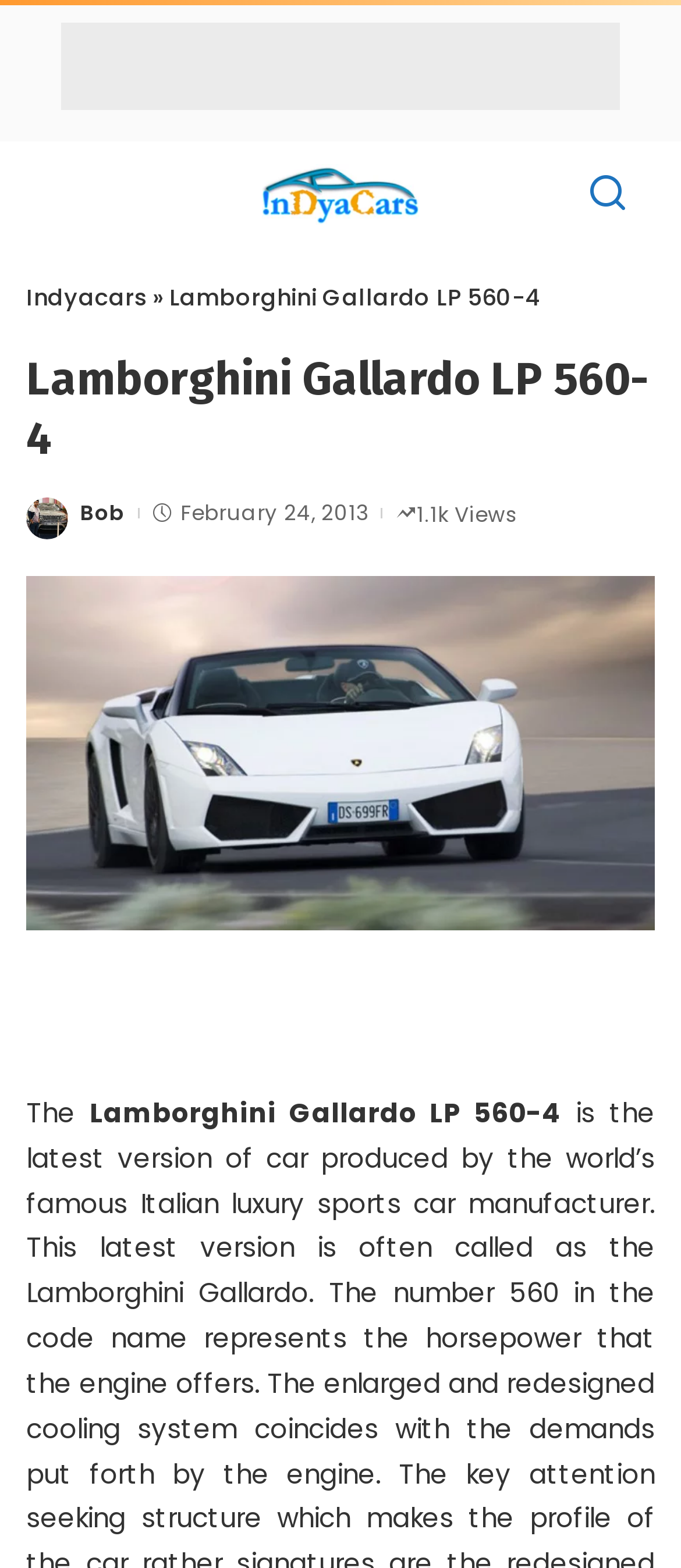Provide the bounding box coordinates of the UI element this sentence describes: "aria-label="Search" title="Search"".

[0.862, 0.09, 0.923, 0.157]